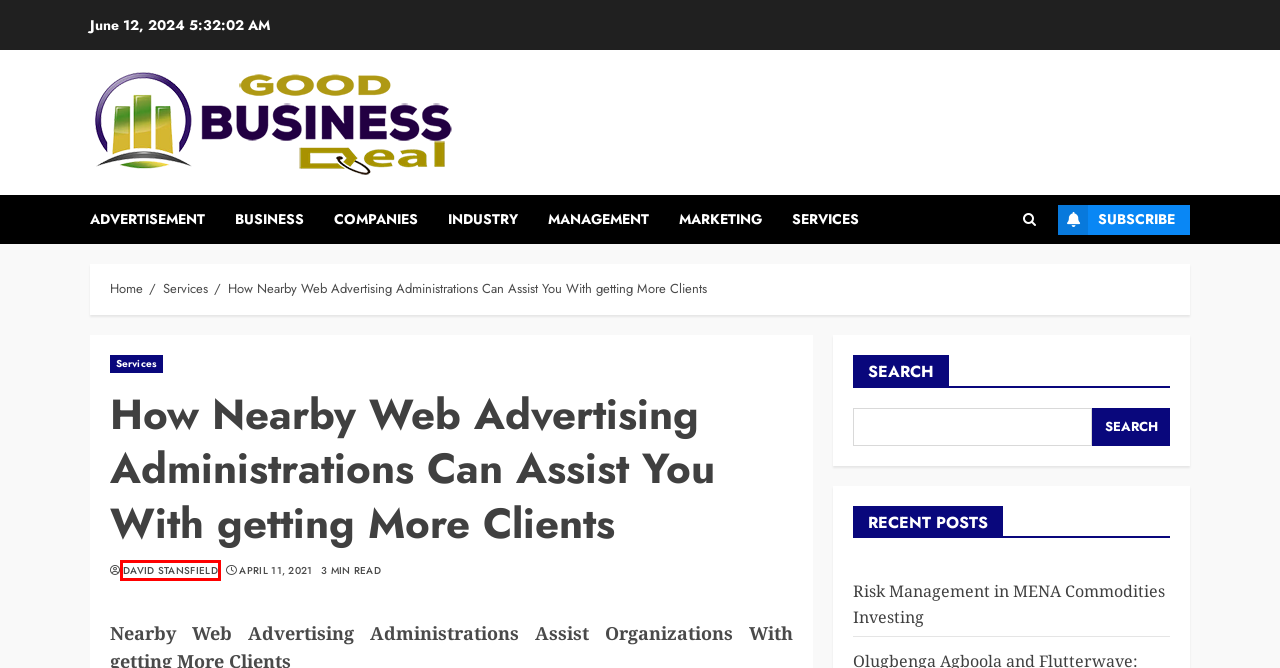You have a screenshot of a webpage, and a red bounding box highlights an element. Select the webpage description that best fits the new page after clicking the element within the bounding box. Options are:
A. Advertisement – Good Business Deal
B. Good Business Deal
C. Services – Good Business Deal
D. Business – Good Business Deal
E. Risk Management in MENA Commodities Investing – Good Business Deal
F. Industry – Good Business Deal
G. David Stansfield – Good Business Deal
H. Marketing – Good Business Deal

G